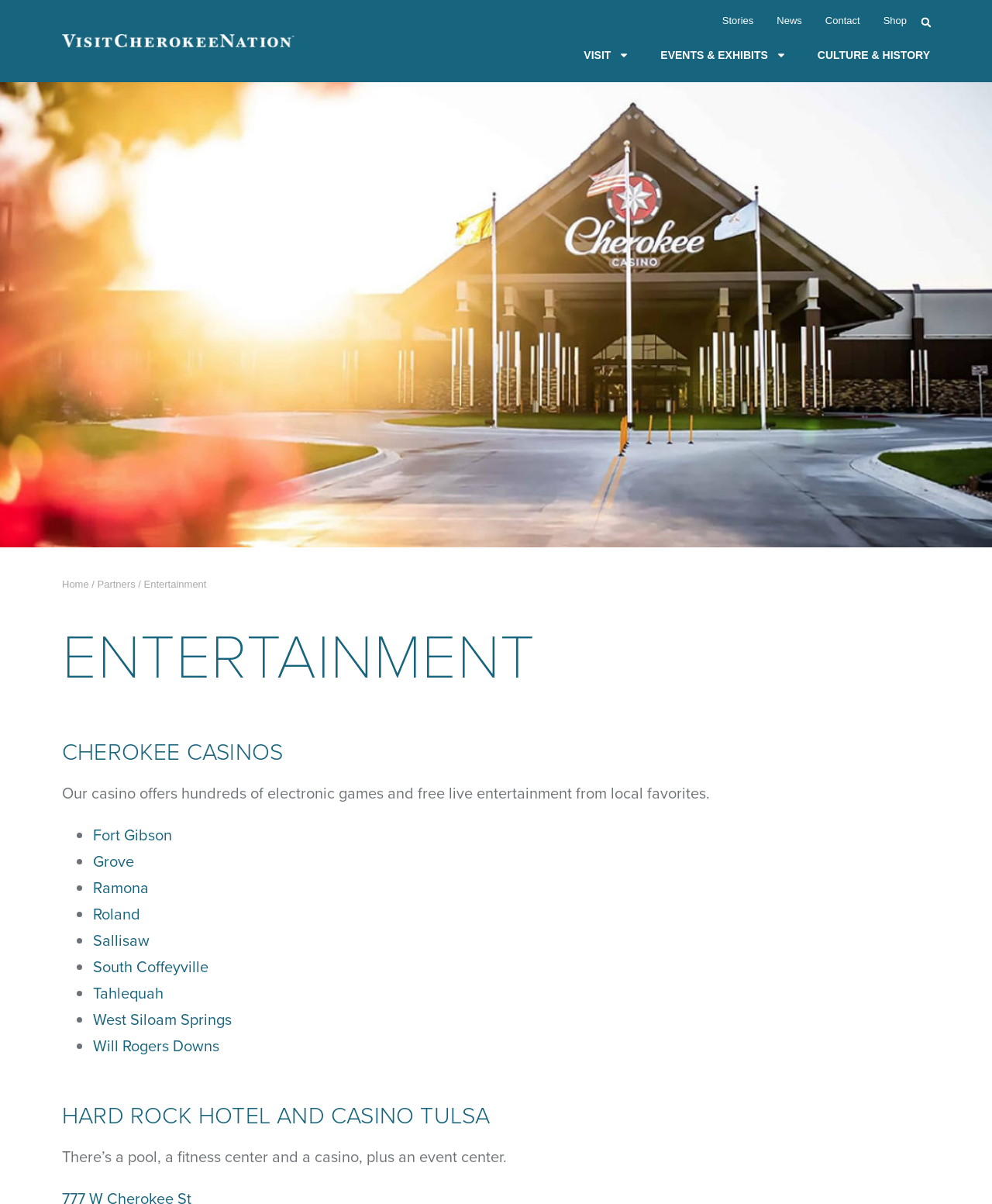What can you do at Cherokee Casinos?
Please respond to the question thoroughly and include all relevant details.

From the webpage, I can see that Cherokee Casinos offer hundreds of electronic games and free live entertainment from local favorites.